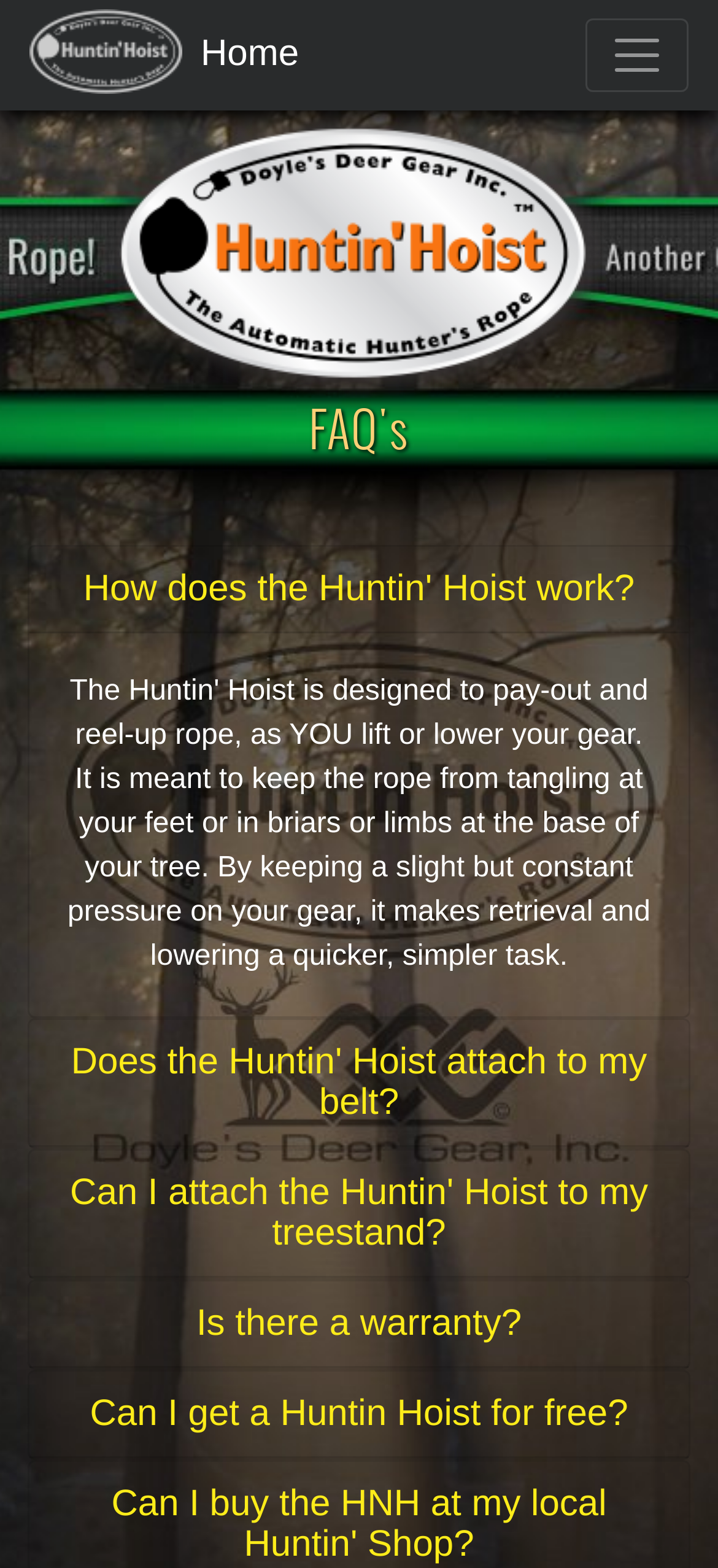What is the main topic of this webpage?
Provide a concise answer using a single word or phrase based on the image.

Huntin' Hoist FAQs